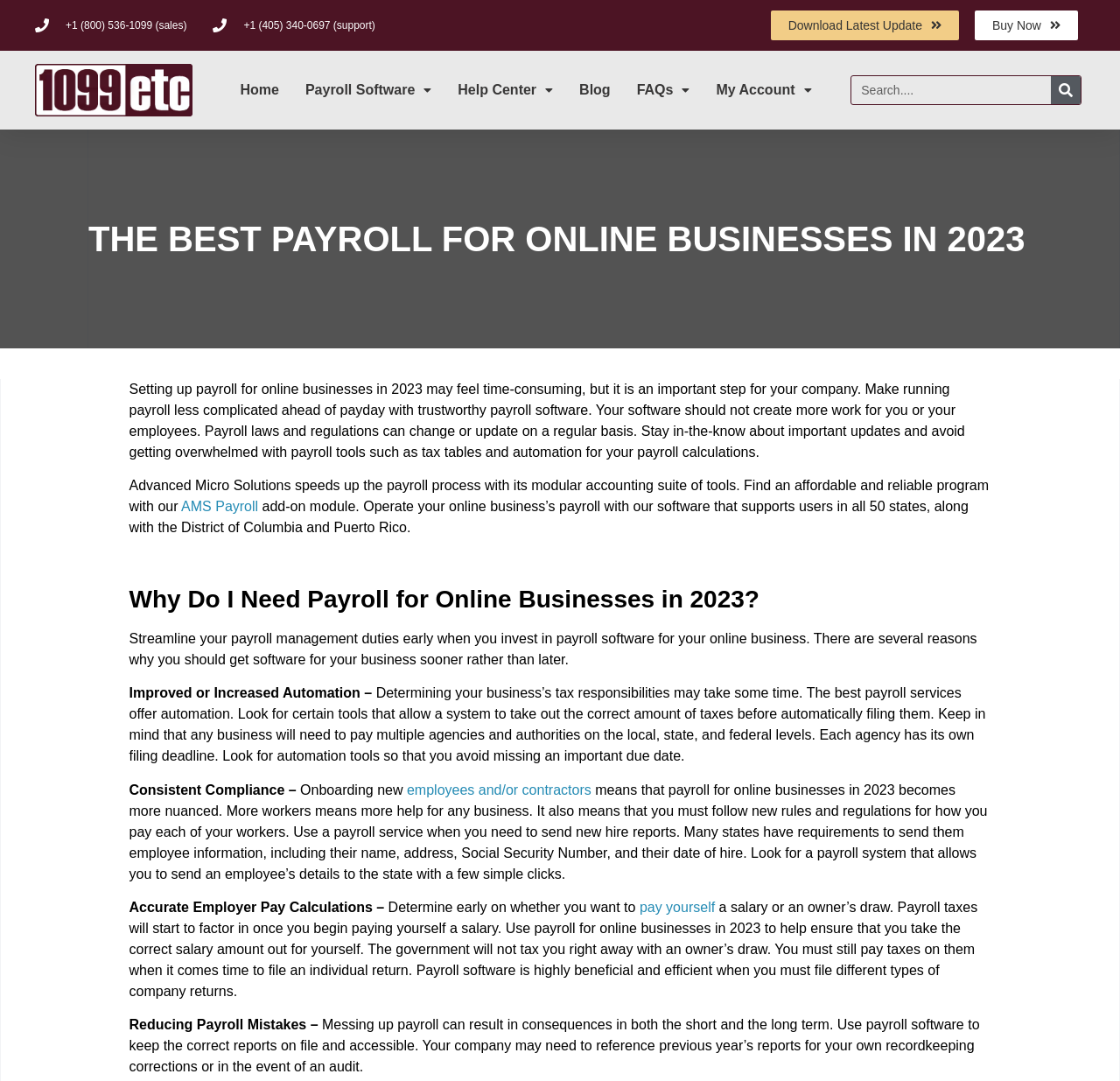What is the primary heading on this webpage?

THE BEST PAYROLL FOR ONLINE BUSINESSES IN 2023